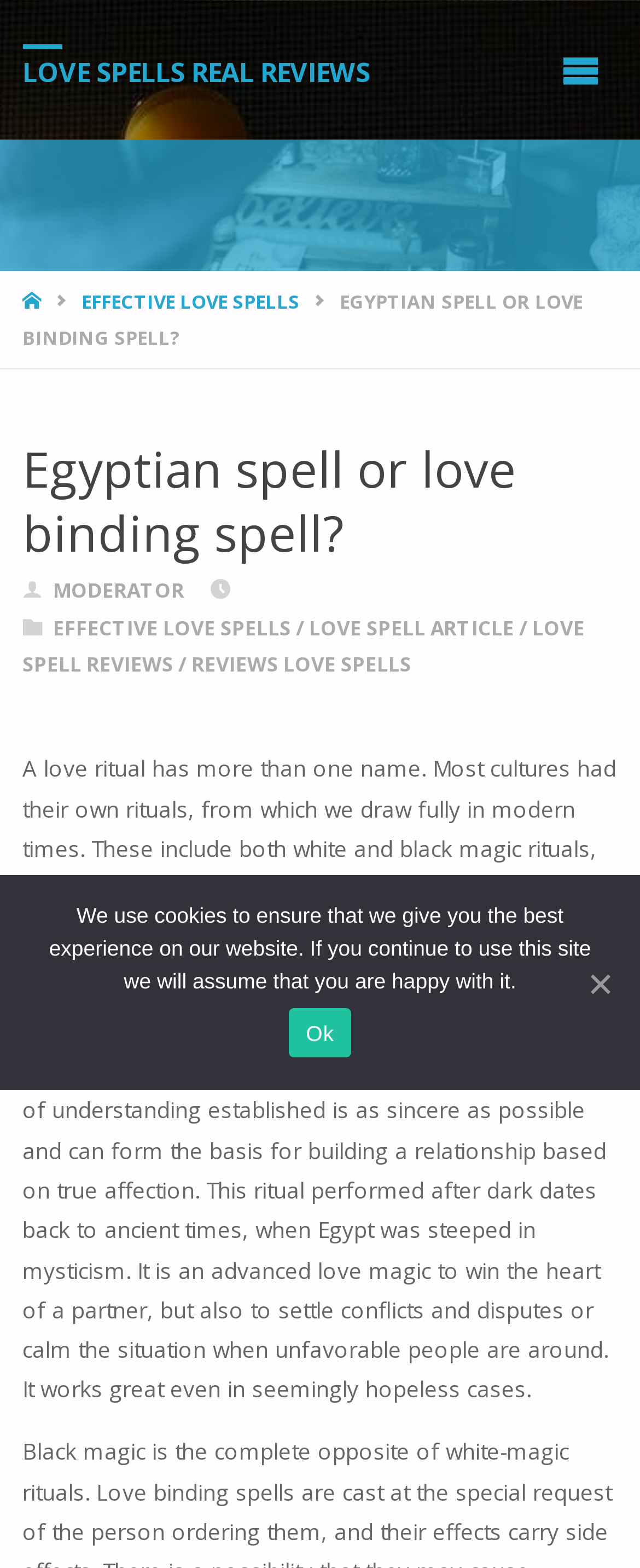Return the bounding box coordinates of the UI element that corresponds to this description: "Home". The coordinates must be given as four float numbers in the range of 0 and 1, [left, top, right, bottom].

[0.035, 0.184, 0.073, 0.2]